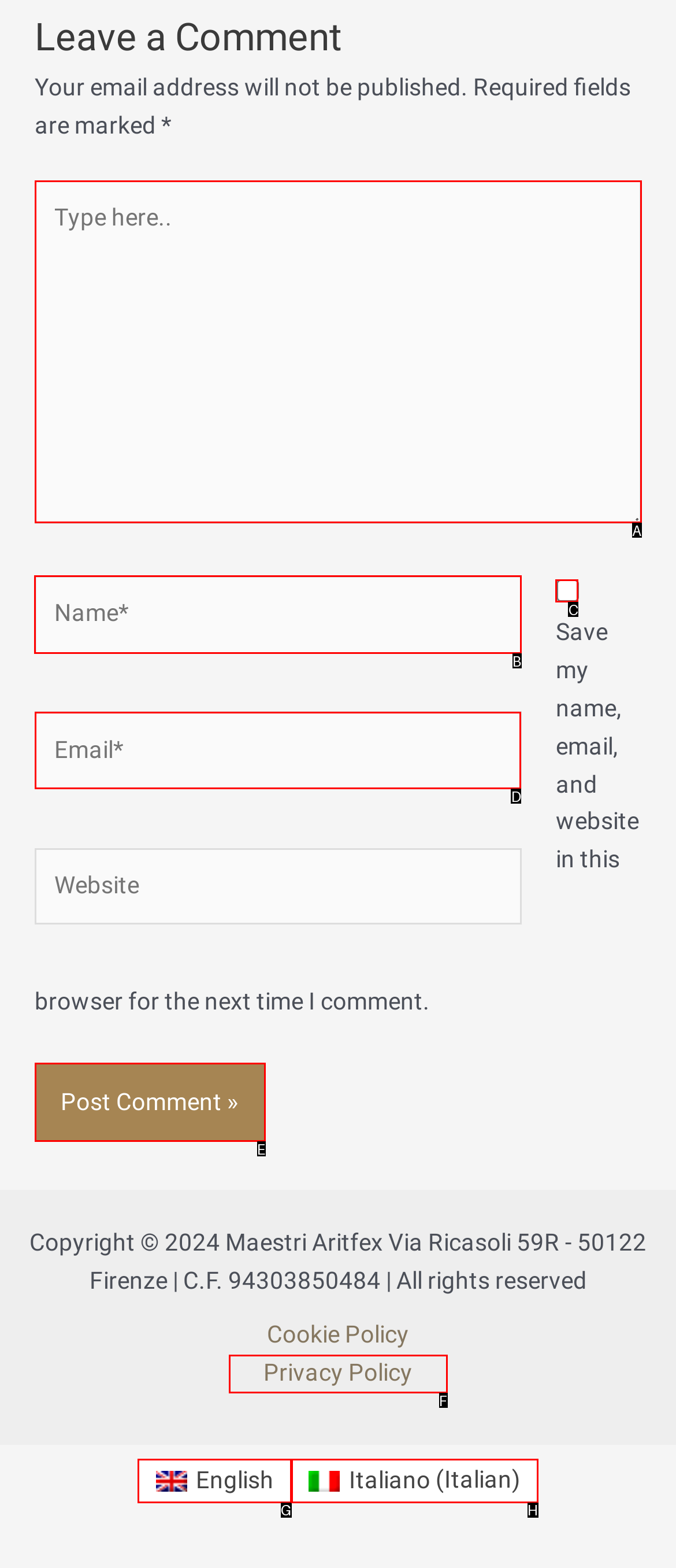Out of the given choices, which letter corresponds to the UI element required to Enter your name? Answer with the letter.

B